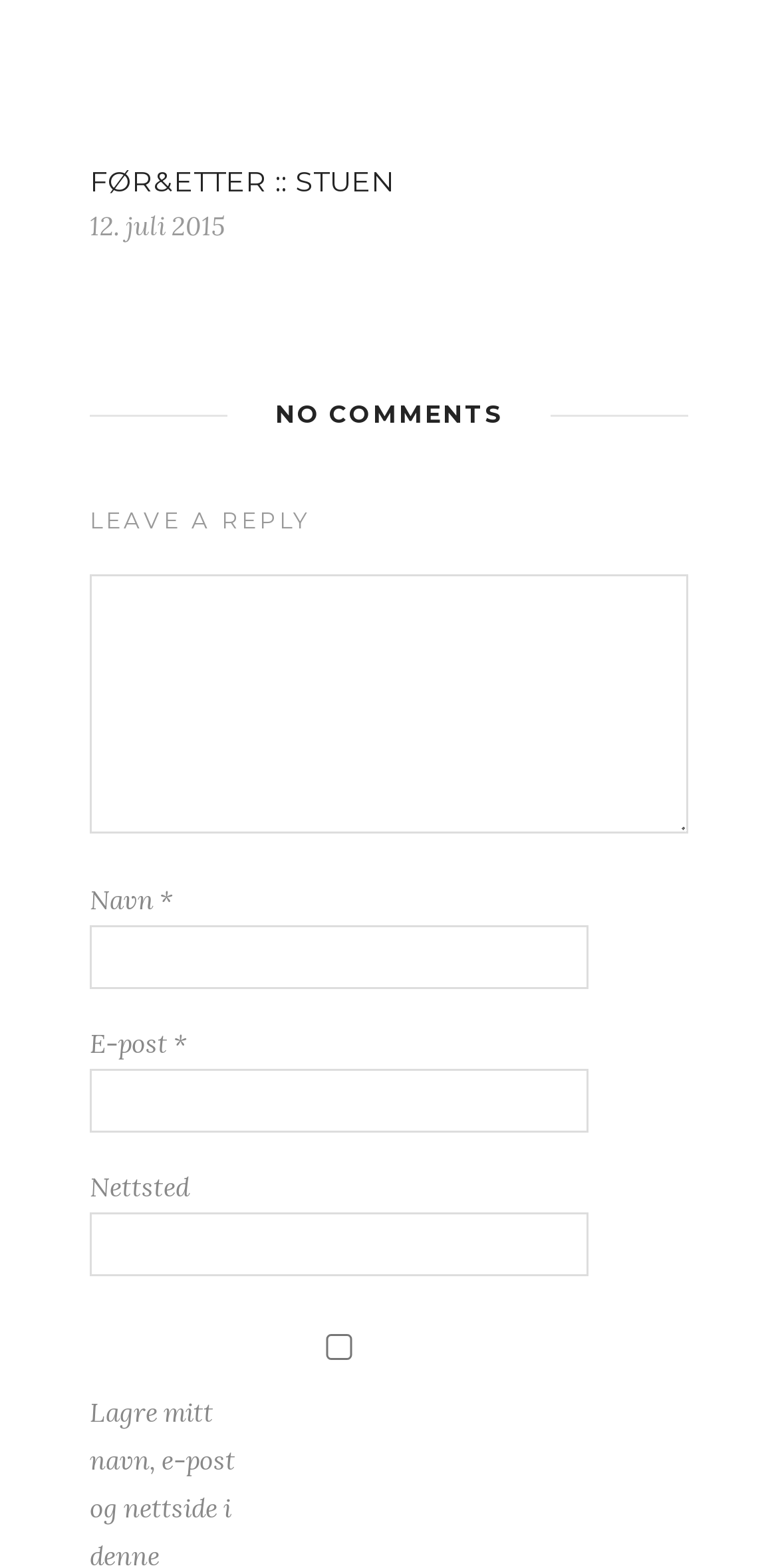Extract the bounding box coordinates for the described element: "parent_node: E-post * name="email"". The coordinates should be represented as four float numbers between 0 and 1: [left, top, right, bottom].

[0.115, 0.681, 0.756, 0.722]